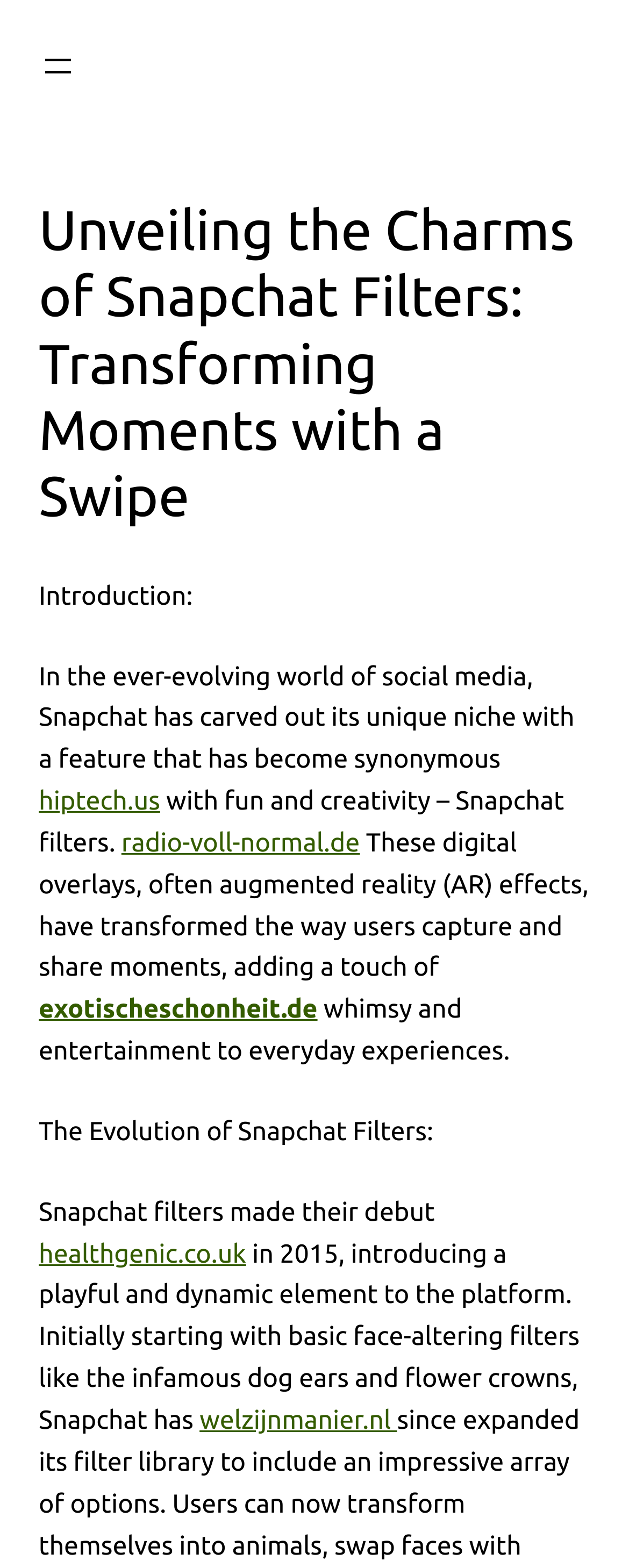Answer with a single word or phrase: 
What is the purpose of Snapchat filters?

Add fun and creativity